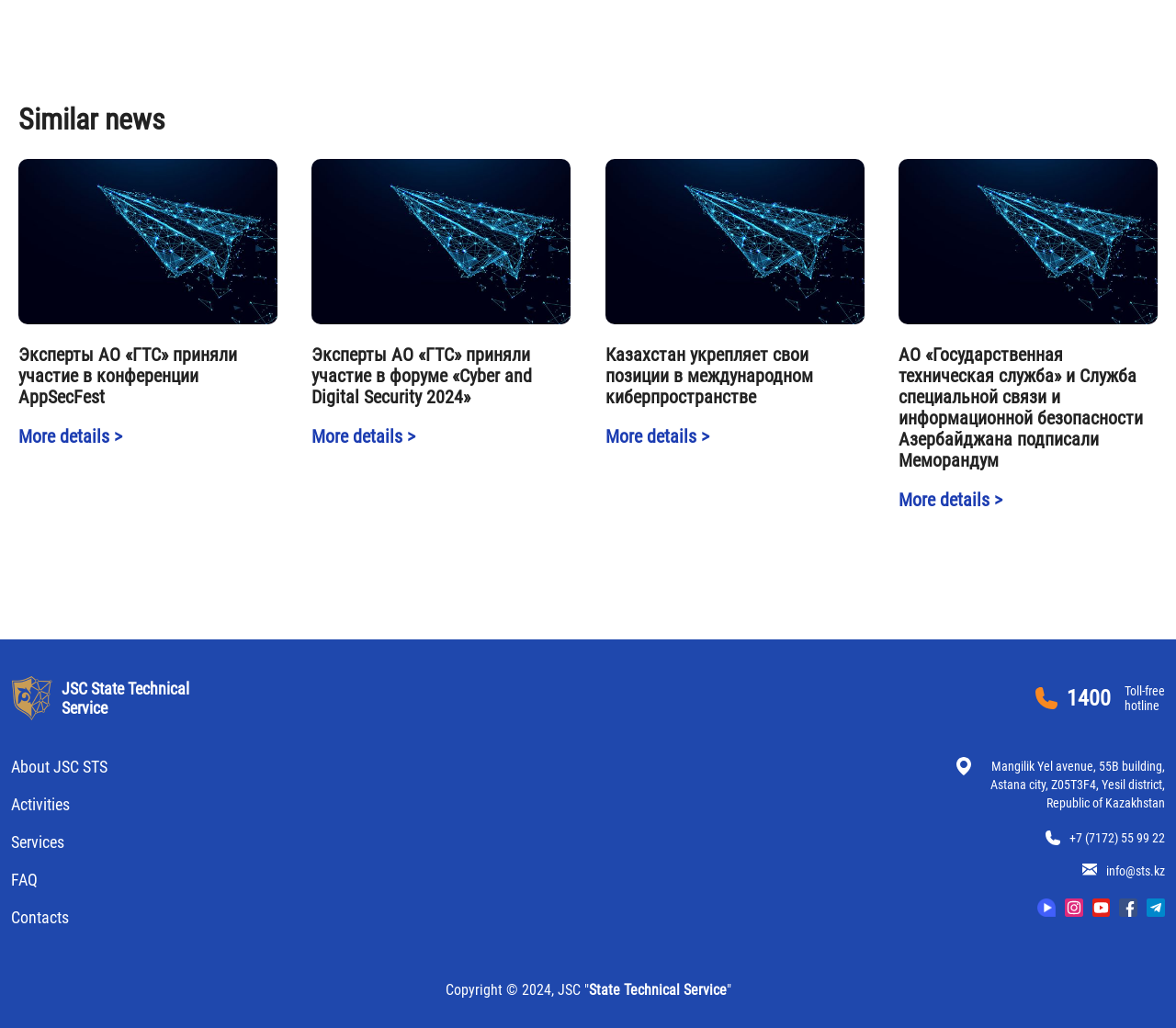How many articles are on this webpage? Refer to the image and provide a one-word or short phrase answer.

4